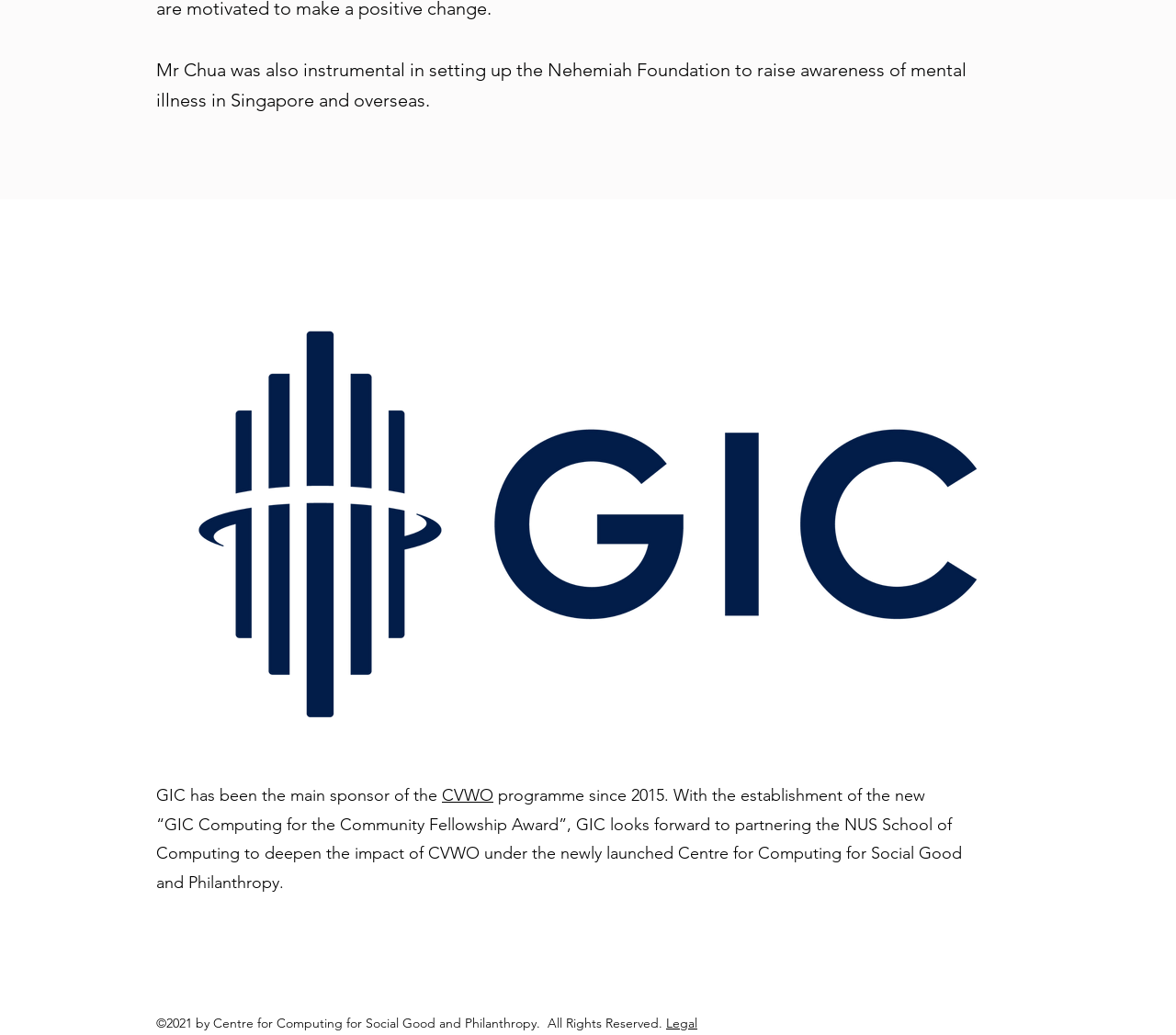Bounding box coordinates are specified in the format (top-left x, top-left y, bottom-right x, bottom-right y). All values are floating point numbers bounded between 0 and 1. Please provide the bounding box coordinate of the region this sentence describes: CVWO

[0.376, 0.759, 0.42, 0.778]